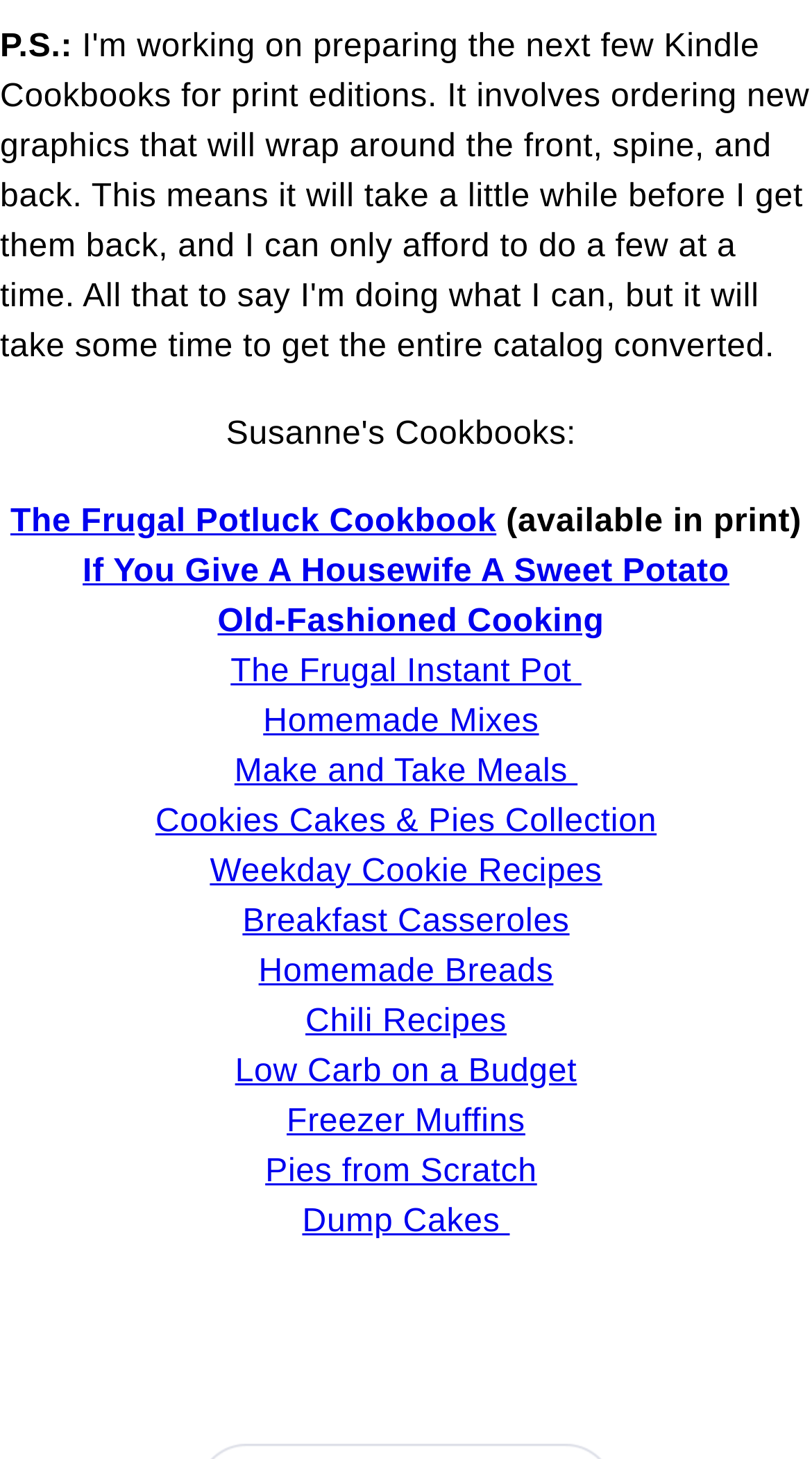Locate the coordinates of the bounding box for the clickable region that fulfills this instruction: "Explore 'Old-Fashioned Cooking'".

[0.268, 0.414, 0.744, 0.438]